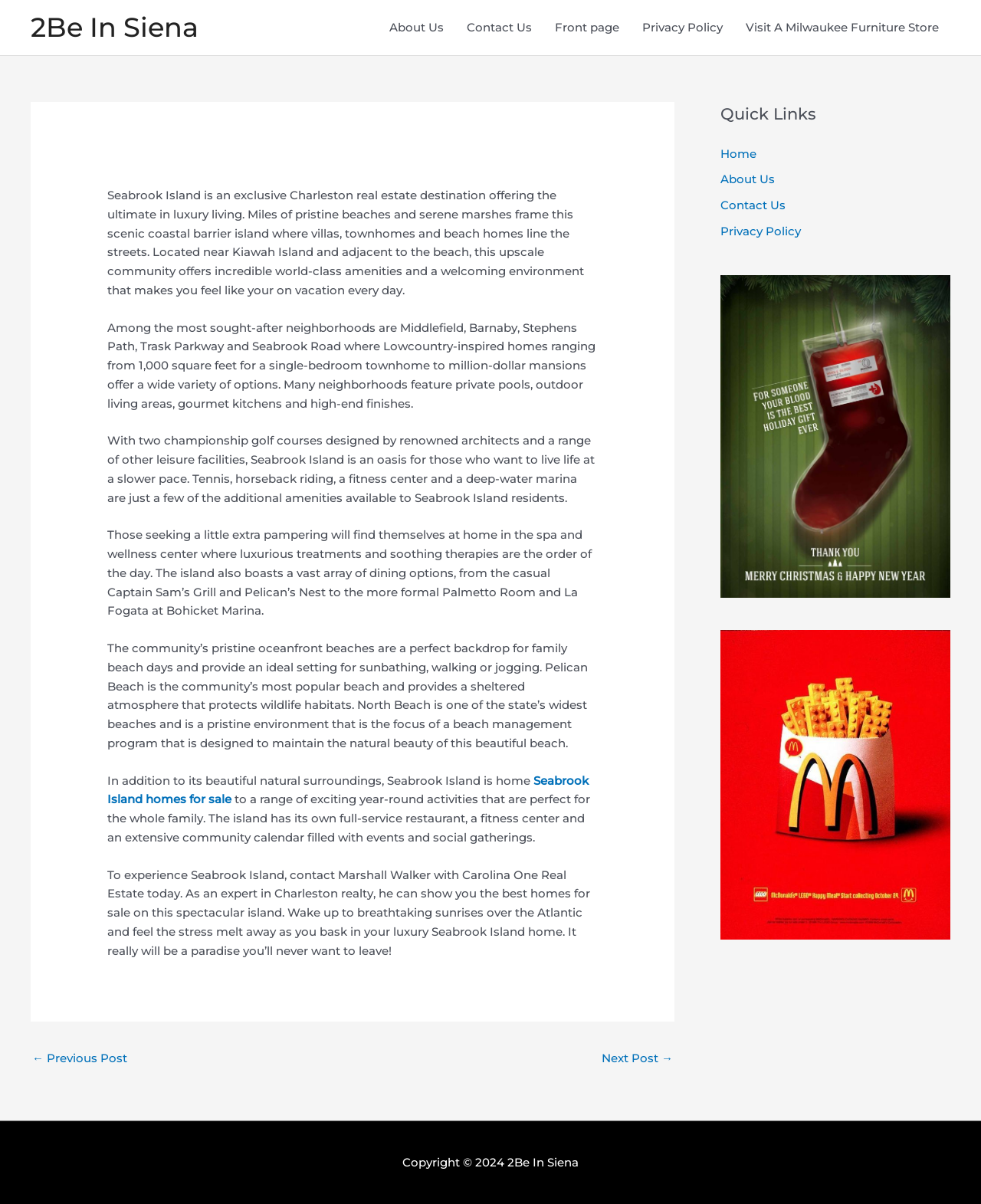Give a one-word or short-phrase answer to the following question: 
What is the focus of the beach management program on North Beach?

Maintaining natural beauty